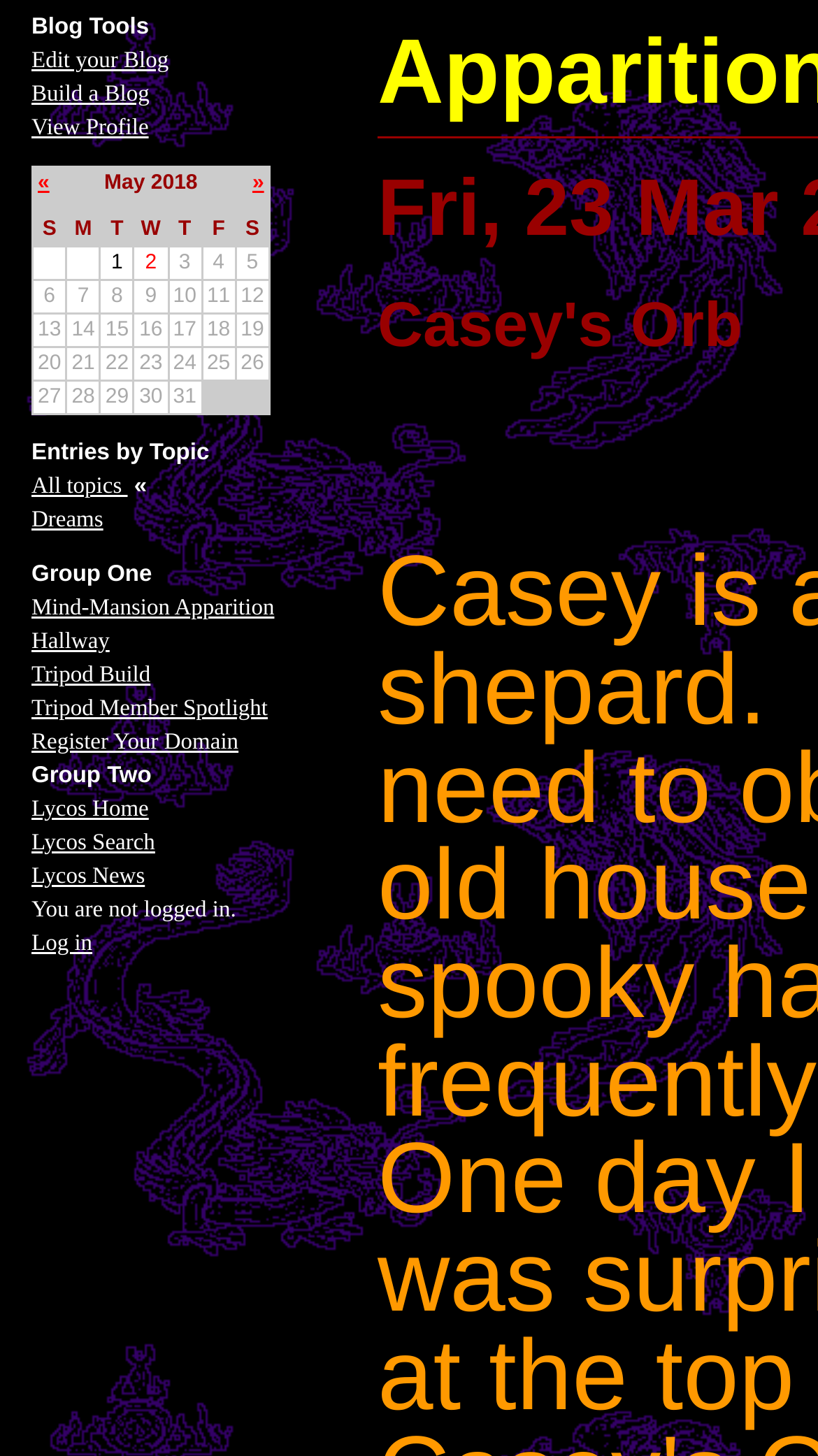Create an elaborate caption for the webpage.

The webpage "Apparition Dreams" has a navigation menu at the top with several links, including "Edit your Blog", "Build a Blog", and "View Profile". Below the navigation menu, there is a table with multiple rows and columns. The table appears to be a calendar, with each row representing a day of the month and each column representing a day of the week. The days of the week are labeled with single letters, such as "S" for Sunday and "M" for Monday. The days of the month are numbered from 1 to 31.

To the right of the calendar, there is a section labeled "Entries by Topic" with links to various topics, including "All topics" and "Dreams". Below this section, there are two groups of links labeled "Group One" and "Group Two". Group One includes links to "Mind-Mansion Apparition Hallway", "Tripod Build", and "Tripod Member Spotlight", among others. Group Two includes links to "Lycos Home", "Lycos Search", and "Lycos News", among others.

At the bottom of the page, there is a message indicating that the user is not logged in, with a link to "Log in". There is also a small image above the calendar, but its contents are not specified.